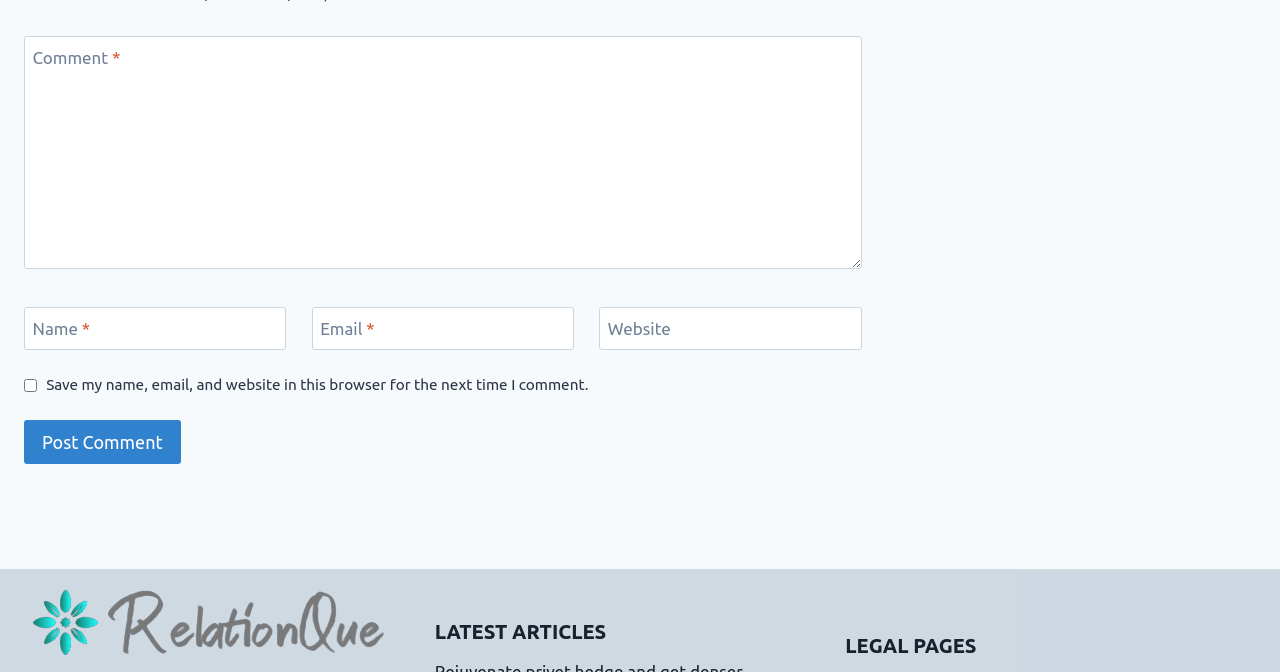Please identify the bounding box coordinates of the element I need to click to follow this instruction: "Write a comment".

[0.019, 0.054, 0.673, 0.401]